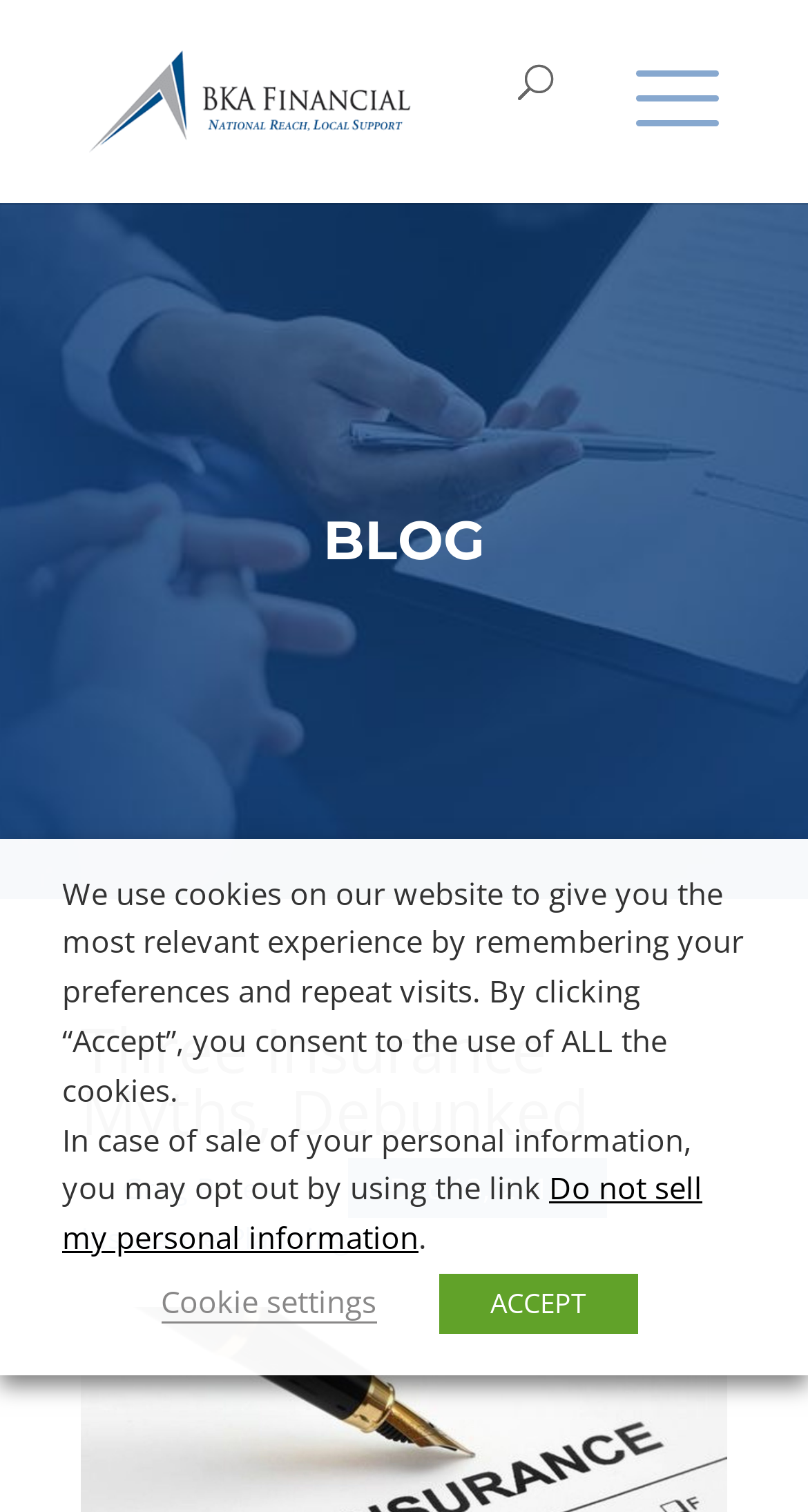When was the blog post published?
Please use the visual content to give a single word or phrase answer.

Dec 13, 2018